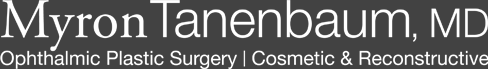Elaborate on all the features and components visible in the image.

This image showcases the logo and professional branding of Myron Tanenbaum, MD, highlighting his expertise in ophthalmic plastic surgery, as well as cosmetic and reconstructive procedures. The design emphasizes a clean and modern aesthetic, suitable for a medical professional's website. The prominent display of his name establishes a personal connection, while the subtitle underscores his specialized field, inviting potential patients to explore the transformative options available through his practice.